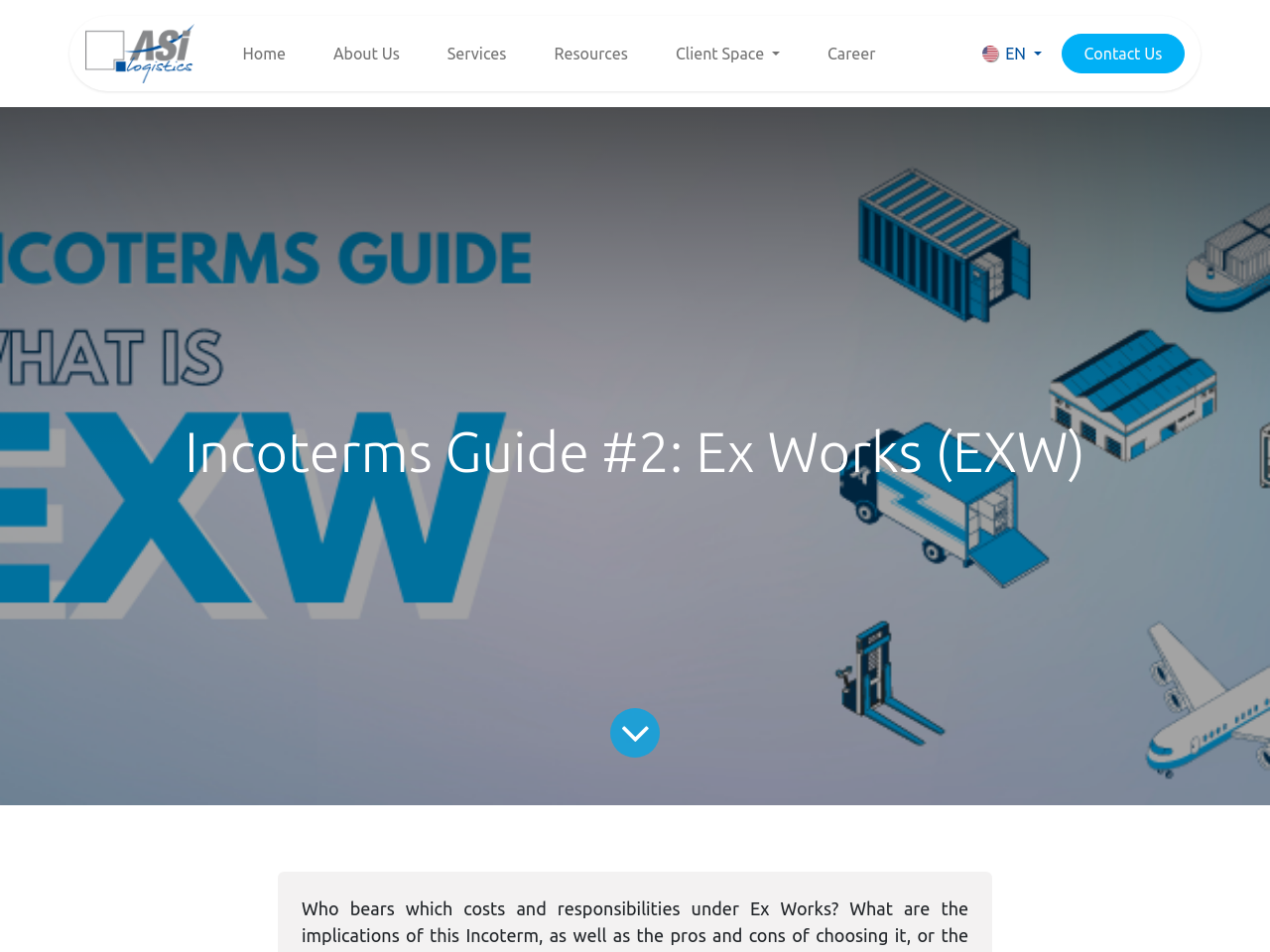What is the logo of ASI Logistics? Examine the screenshot and reply using just one word or a brief phrase.

ASI Logistics